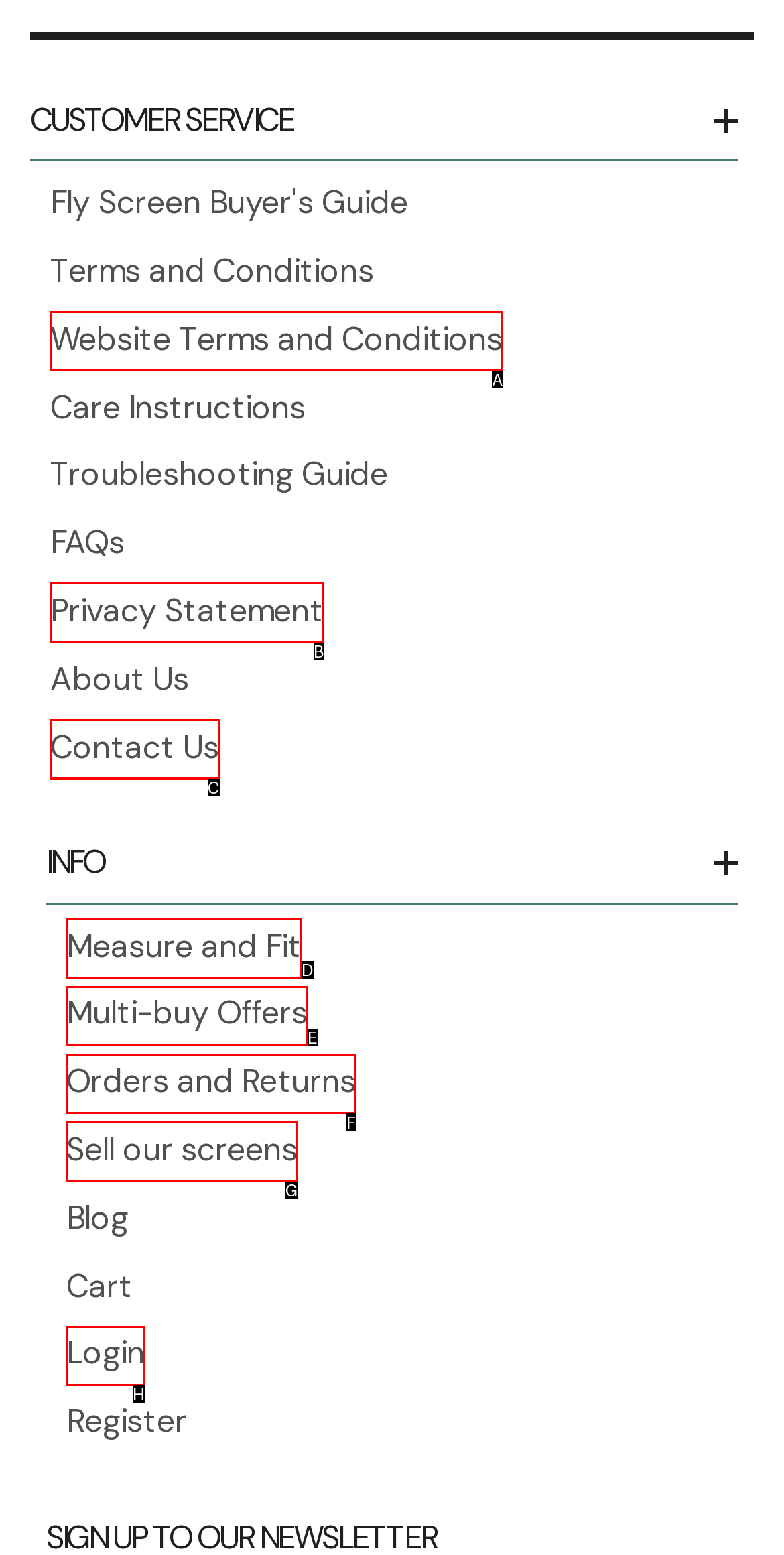Identify which HTML element to click to fulfill the following task: Login to your account. Provide your response using the letter of the correct choice.

H